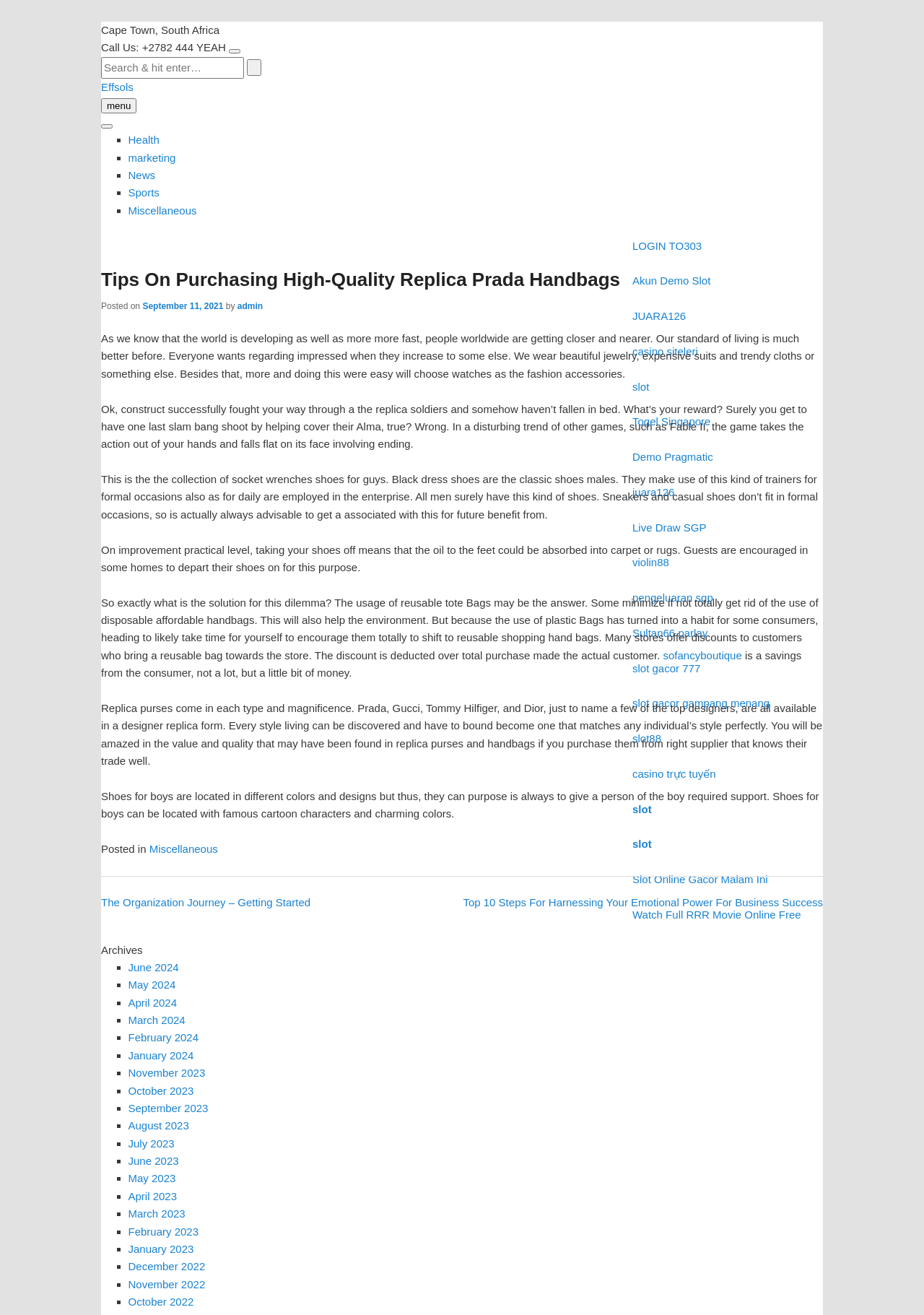Identify the bounding box for the described UI element. Provide the coordinates in (top-left x, top-left y, bottom-right x, bottom-right y) format with values ranging from 0 to 1: Slot Online Gacor Malam Ini

[0.684, 0.664, 0.831, 0.673]